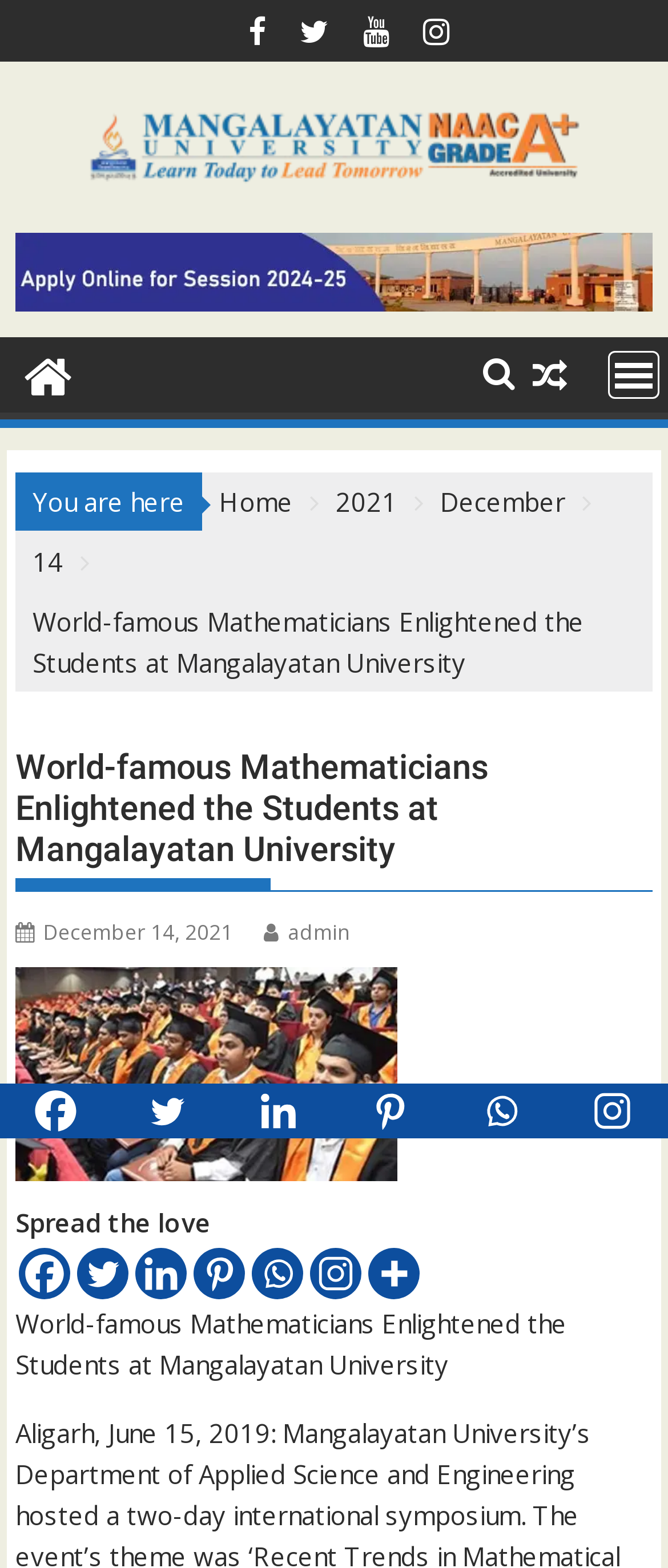Please indicate the bounding box coordinates of the element's region to be clicked to achieve the instruction: "Open the MENU". Provide the coordinates as four float numbers between 0 and 1, i.e., [left, top, right, bottom].

[0.91, 0.224, 0.987, 0.254]